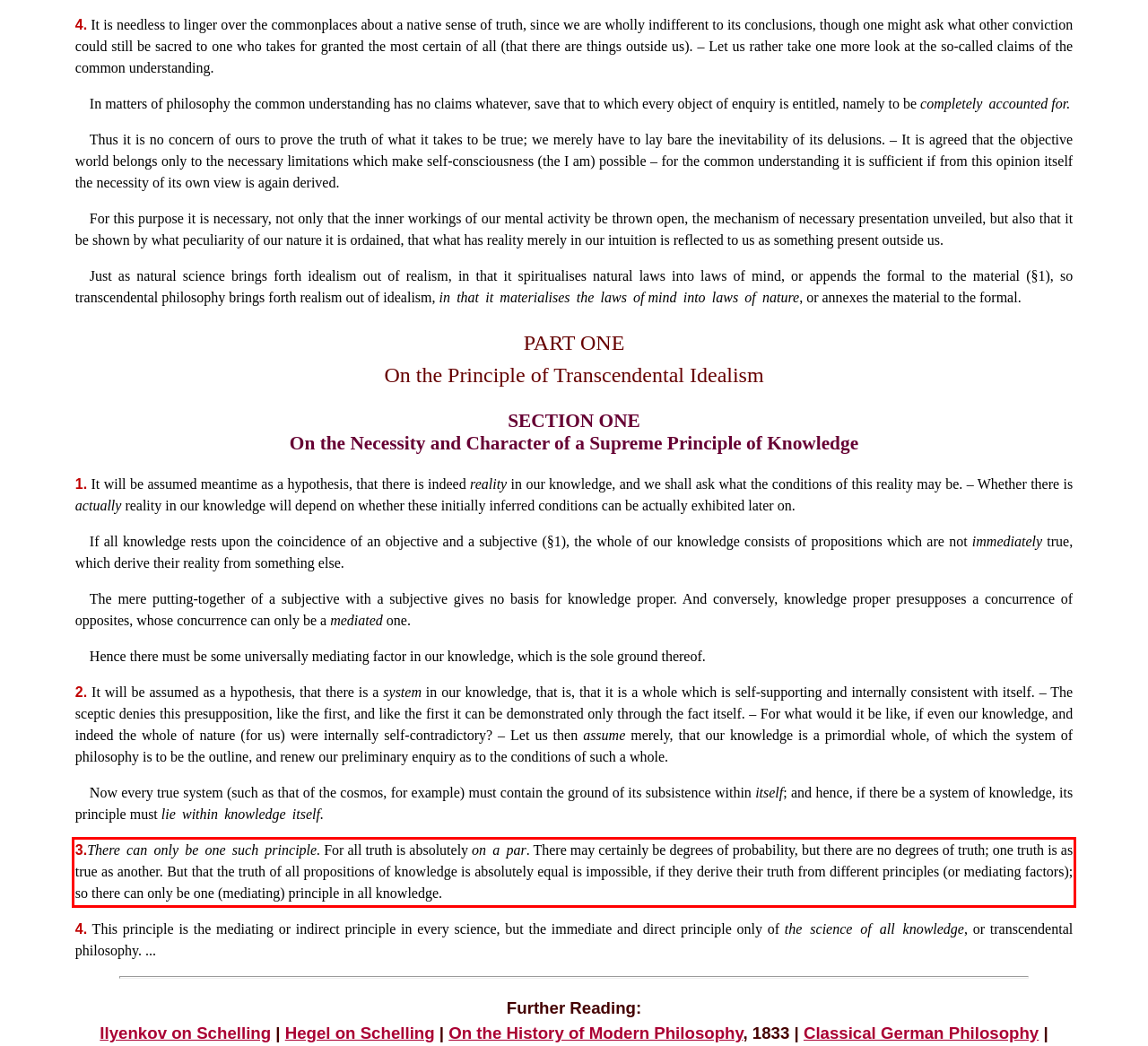Please look at the screenshot provided and find the red bounding box. Extract the text content contained within this bounding box.

3.There can only be one such principle. For all truth is absolutely on a par. There may certainly be degrees of probability, but there are no degrees of truth; one truth is as true as another. But that the truth of all propositions of knowledge is absolutely equal is impossible, if they derive their truth from different principles (or mediating factors); so there can only be one (mediating) principle in all knowledge.